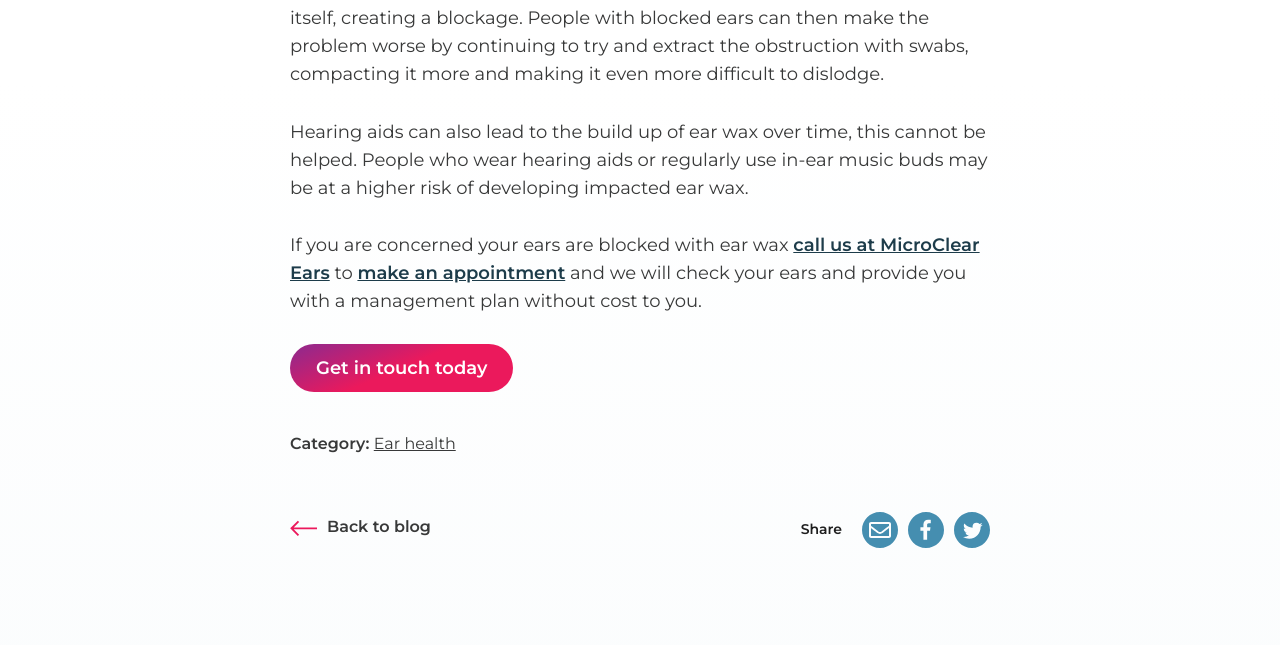Locate the bounding box of the UI element described in the following text: "Ear health".

[0.292, 0.675, 0.356, 0.704]